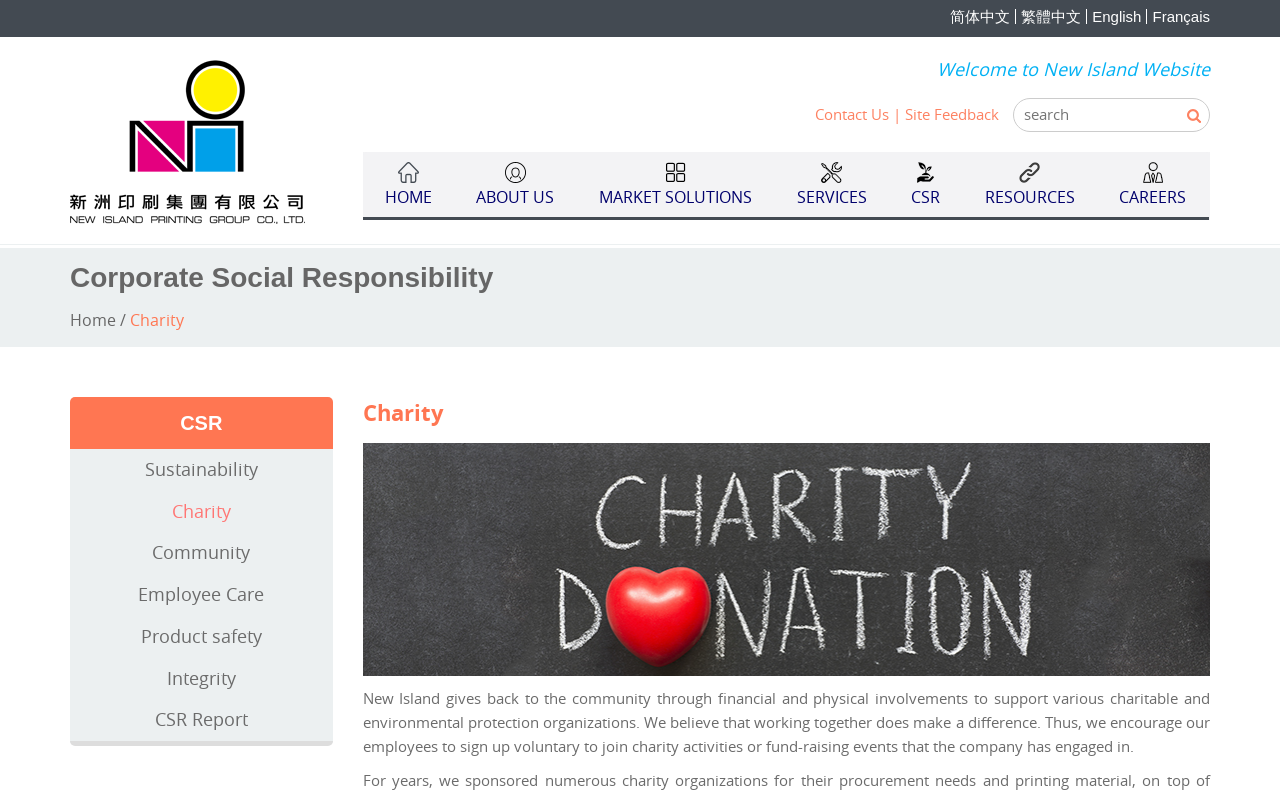From the screenshot, find the bounding box of the UI element matching this description: "name="s" placeholder="search"". Supply the bounding box coordinates in the form [left, top, right, bottom], each a float between 0 and 1.

[0.792, 0.129, 0.922, 0.159]